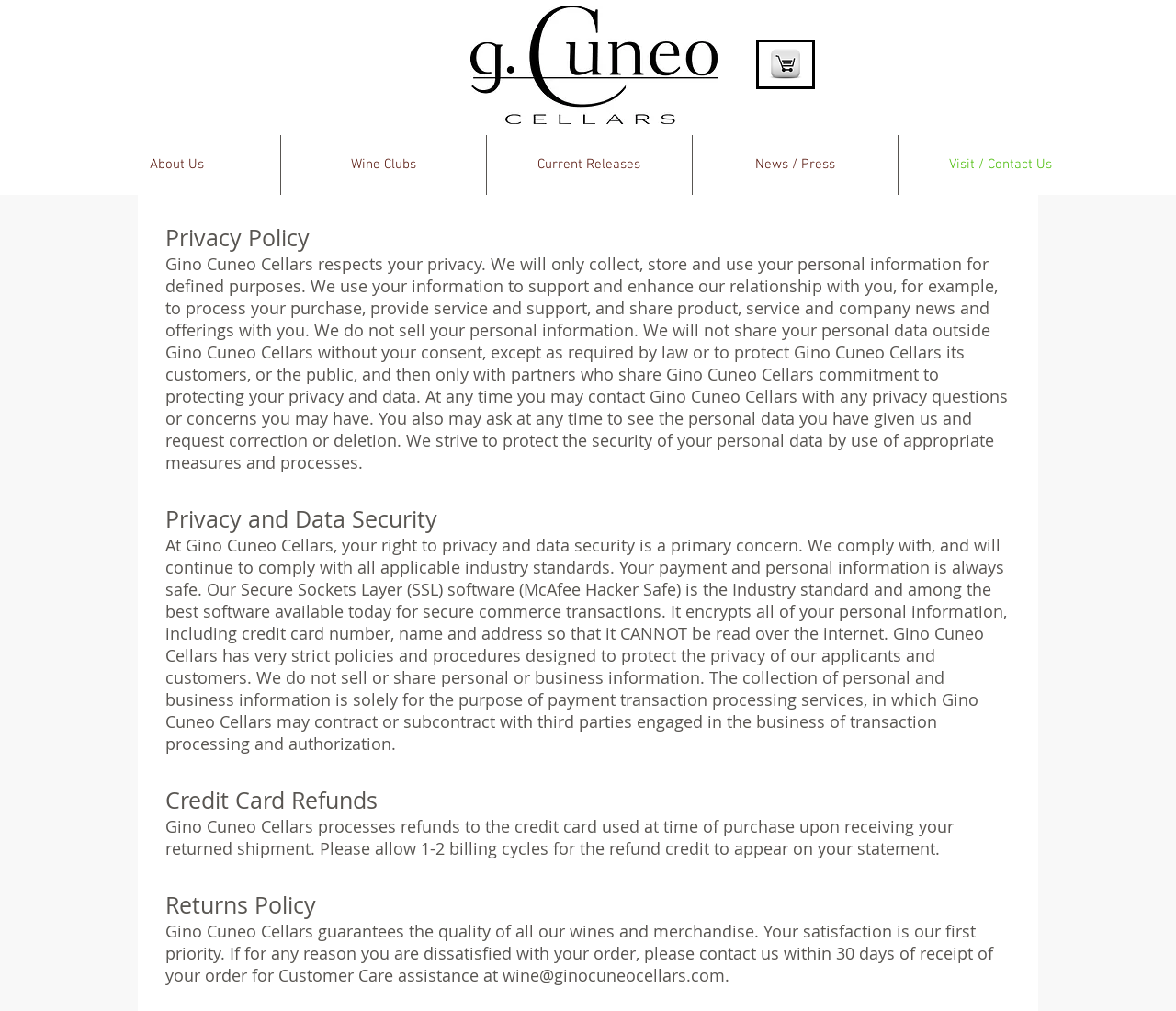What is the purpose of collecting personal information?
Look at the image and provide a short answer using one word or a phrase.

To support and enhance relationship